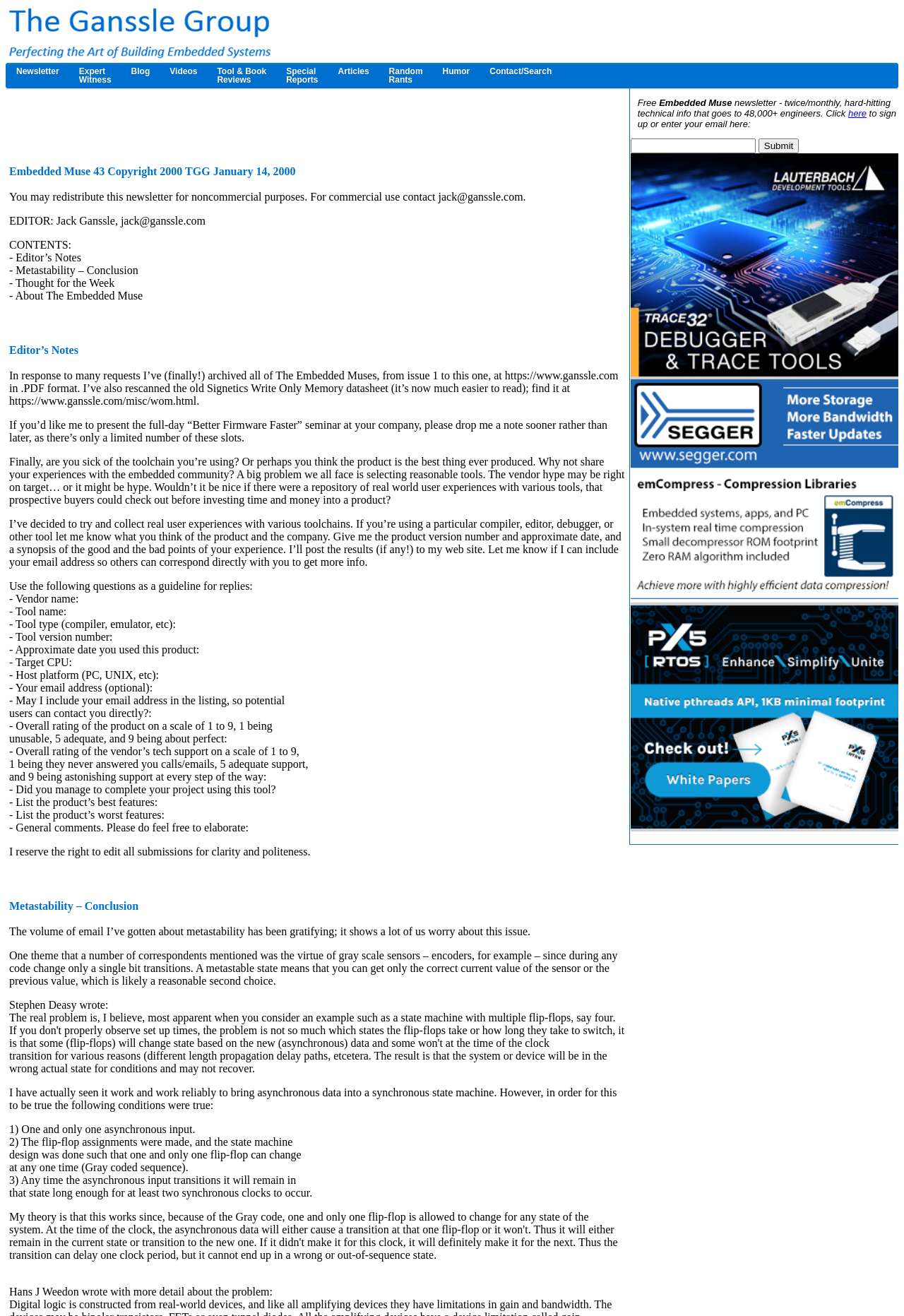Using the format (top-left x, top-left y, bottom-right x, bottom-right y), and given the element description, identify the bounding box coordinates within the screenshot: Humor

[0.479, 0.048, 0.531, 0.06]